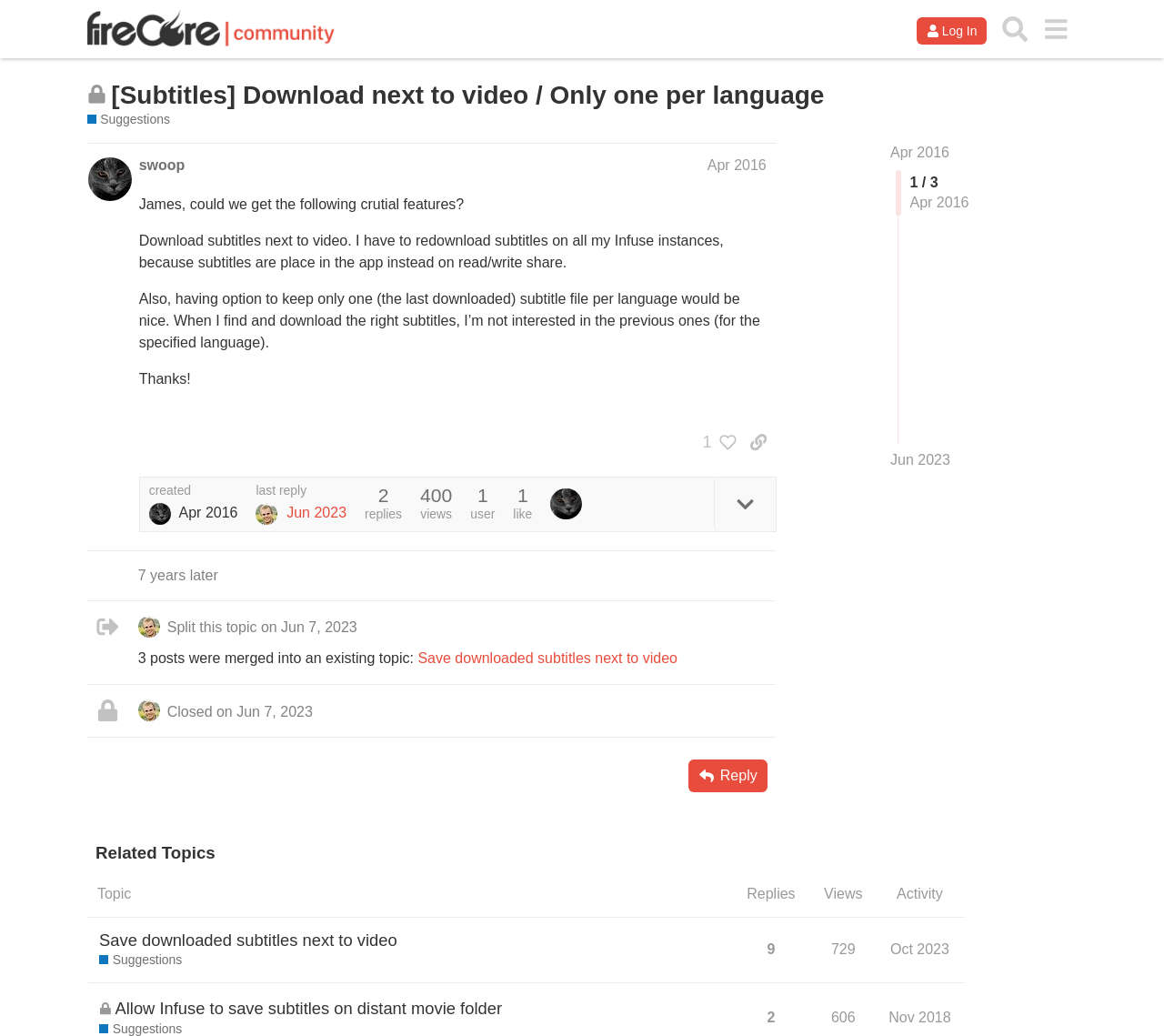Analyze the image and give a detailed response to the question:
What is the name of the website?

The name of the website can be found in the top-left corner of the webpage, where it says 'Firecore' in the header section.